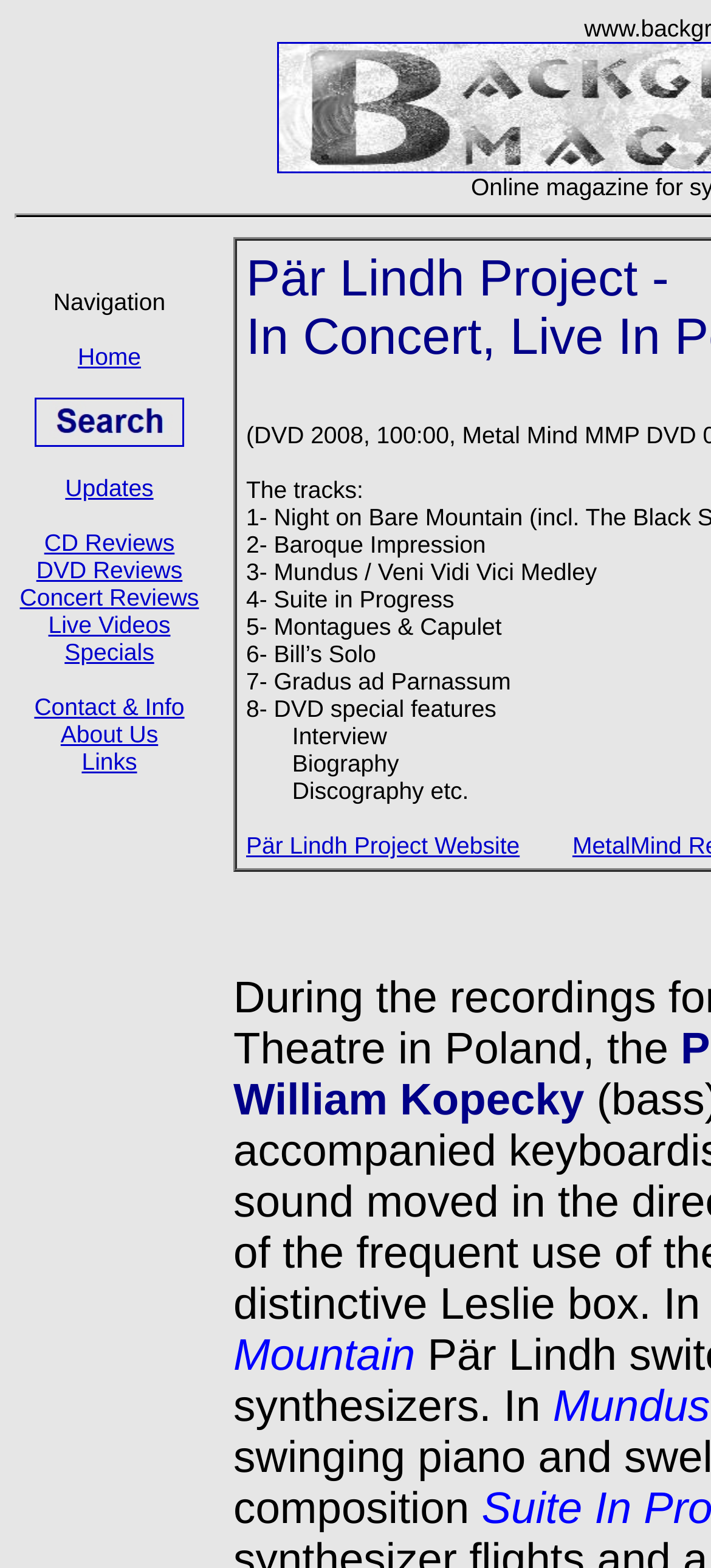What is the link to the Pär Lindh Project website?
Please respond to the question with a detailed and thorough explanation.

Within the iframe, there is a link element with the text 'Pär Lindh Project Website', which I assume links to the official website of the Pär Lindh Project.